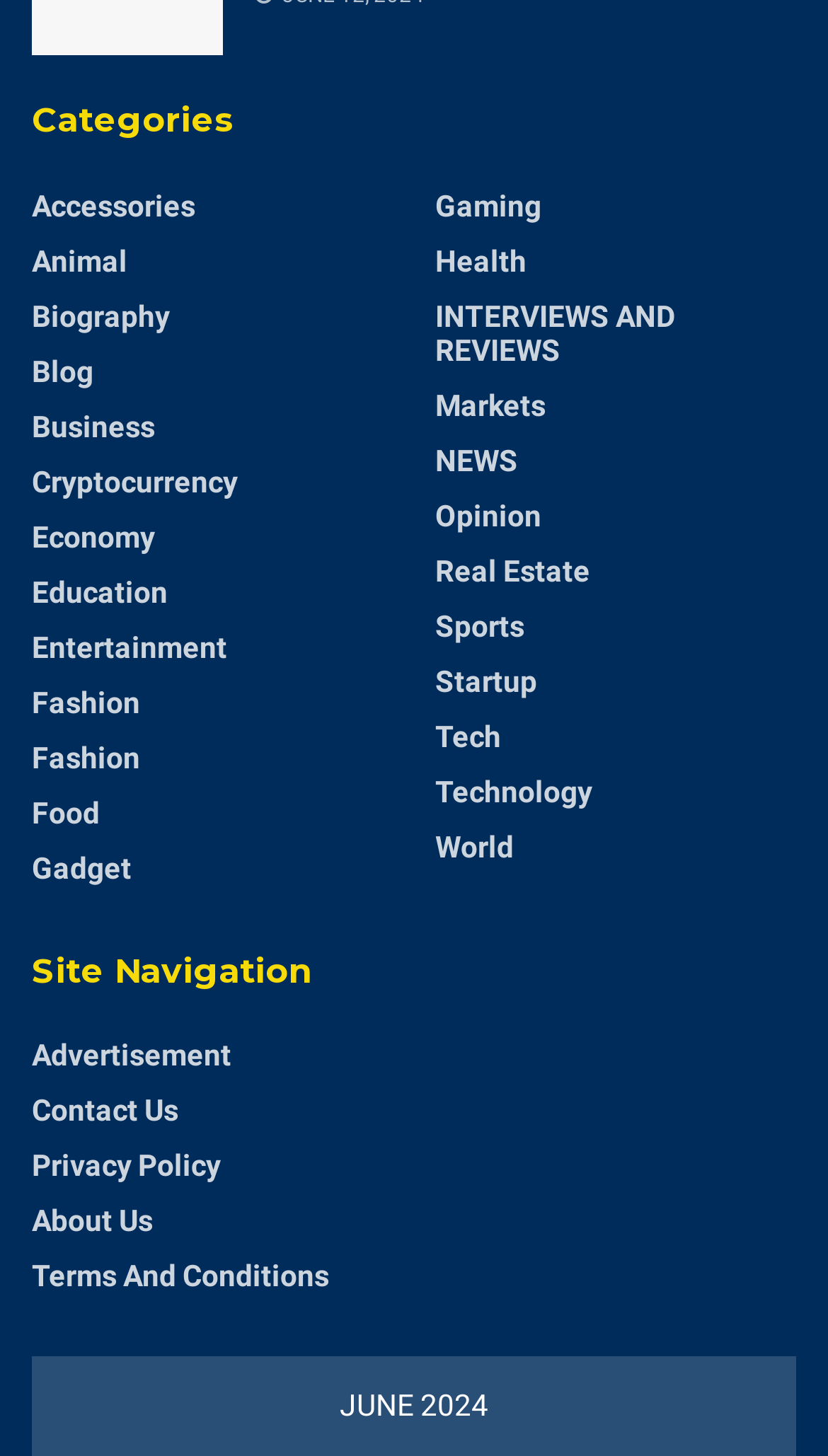Specify the bounding box coordinates for the region that must be clicked to perform the given instruction: "Explore the Gaming category".

[0.526, 0.129, 0.654, 0.153]